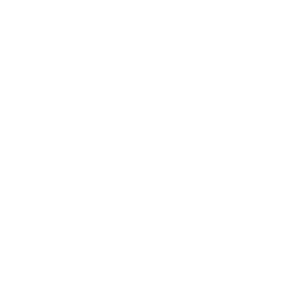Provide a comprehensive description of the image.

The image showcases a Neodymium Cylinder Magnet, known for its strong magnetic properties. Positioned prominently in a product display section, this magnet is ideal for various applications ranging from industrial uses to creative projects. Below the image, there is a link inviting viewers to explore more details about the Neodymium Cylinder Magnet, emphasizing its potential utility and versatility. The visual representation highlights the magnet's cylindrical shape, which is a key feature for users seeking effective solutions in their respective fields.